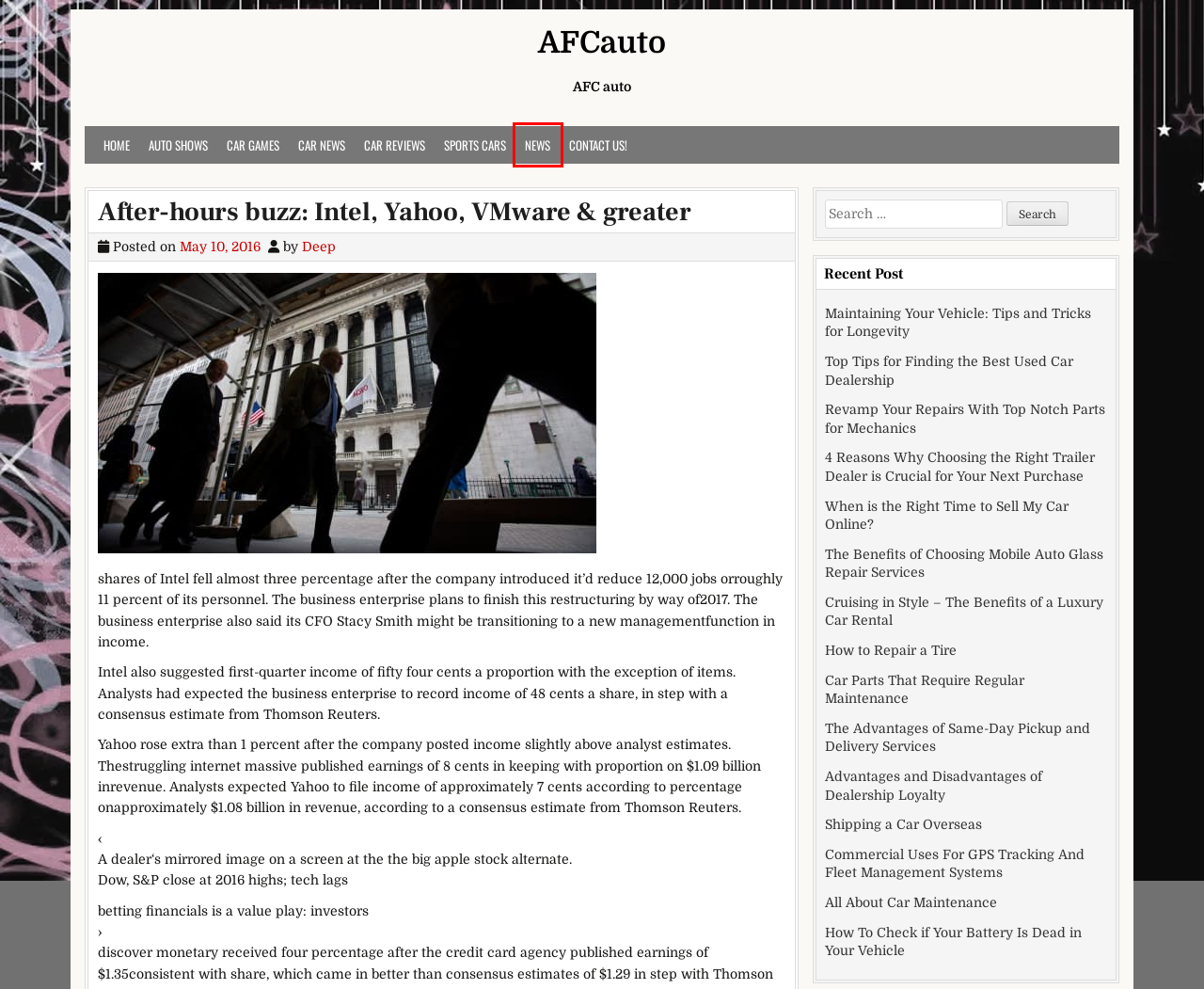You have a screenshot of a webpage with a red bounding box around an element. Choose the best matching webpage description that would appear after clicking the highlighted element. Here are the candidates:
A. Shipping a Car Overseas - AFCauto
B. Top Tips for Finding the Best Used Car Dealership - AFCauto
C. Deep, Author at AFCauto
D. buzz: Archives - AFCauto
E. After-hours Archives - AFCauto
F. How To Check if Your Battery Is Dead in Your Vehicle - AFCauto
G. News Archives - AFCauto
H. AFCauto - AFC auto

G